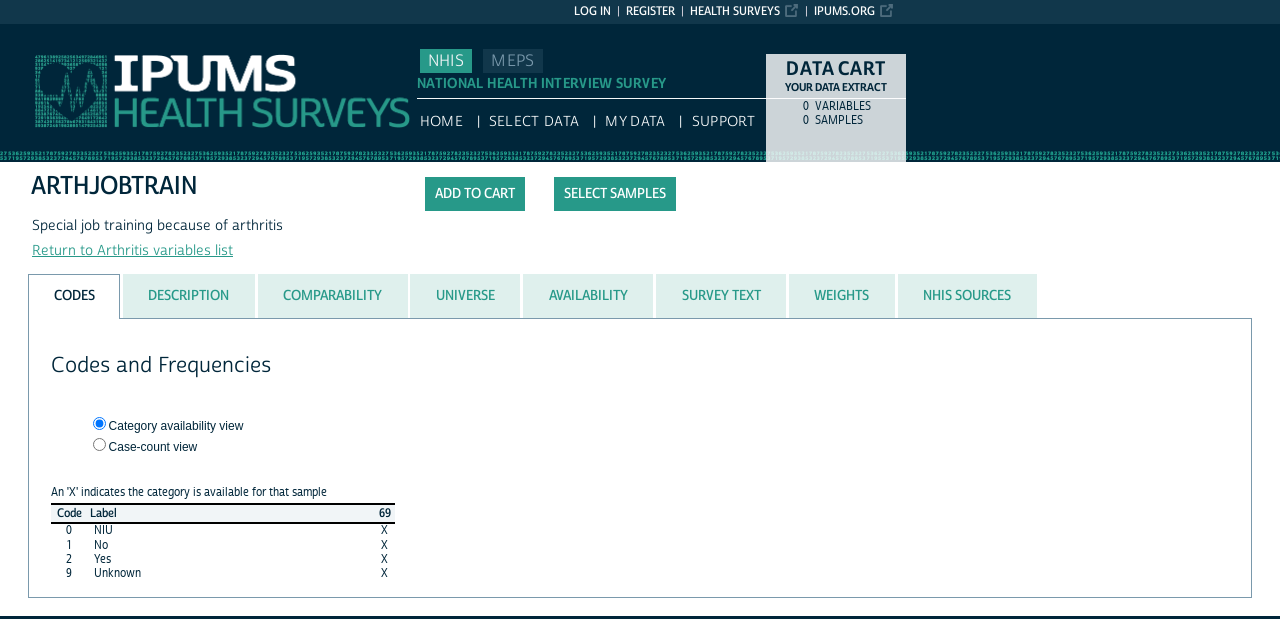Give the bounding box coordinates for the element described as: "RIT Student Affairs records".

None